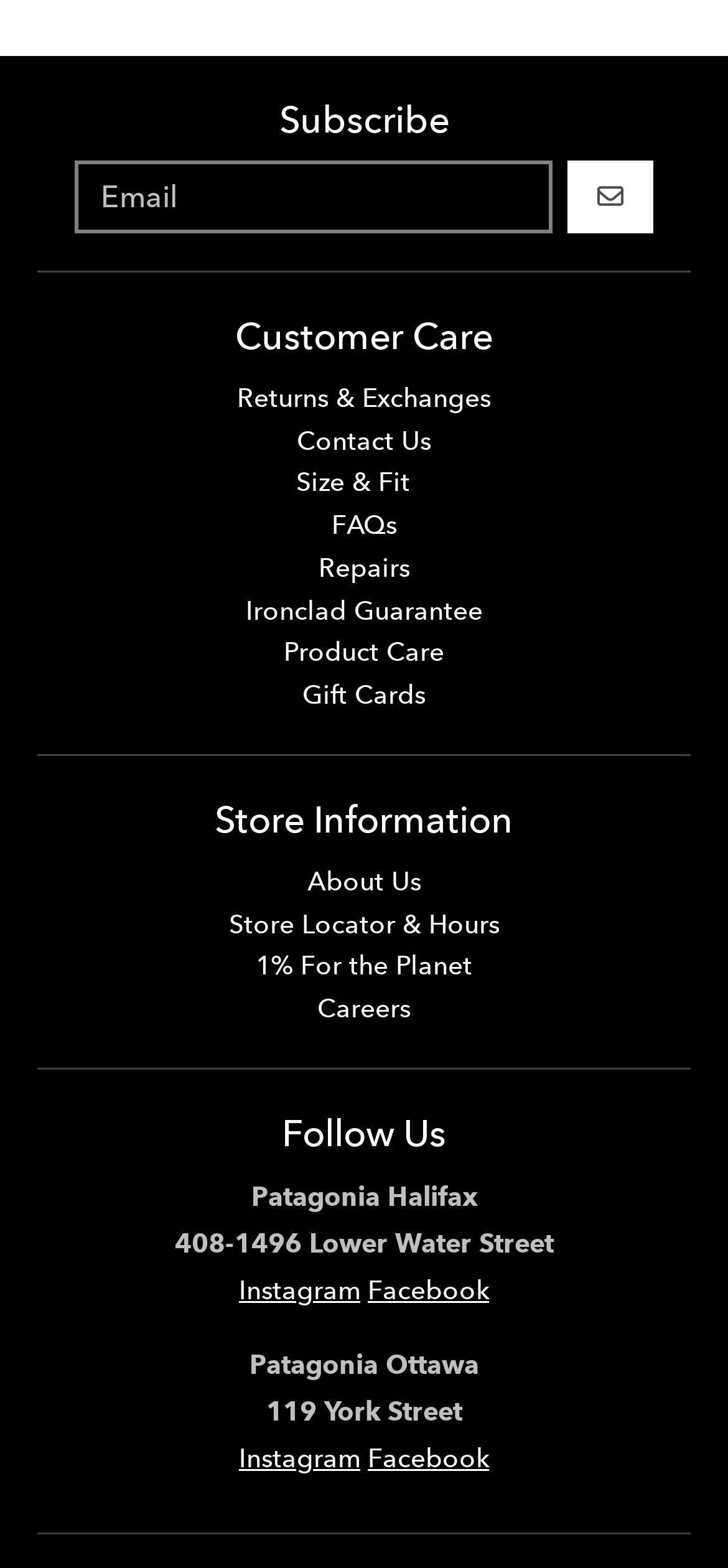Locate the bounding box of the UI element described by: "parent_node: GO aria-label="Email" name="contact[email]" placeholder="Email"" in the given webpage screenshot.

[0.103, 0.102, 0.759, 0.149]